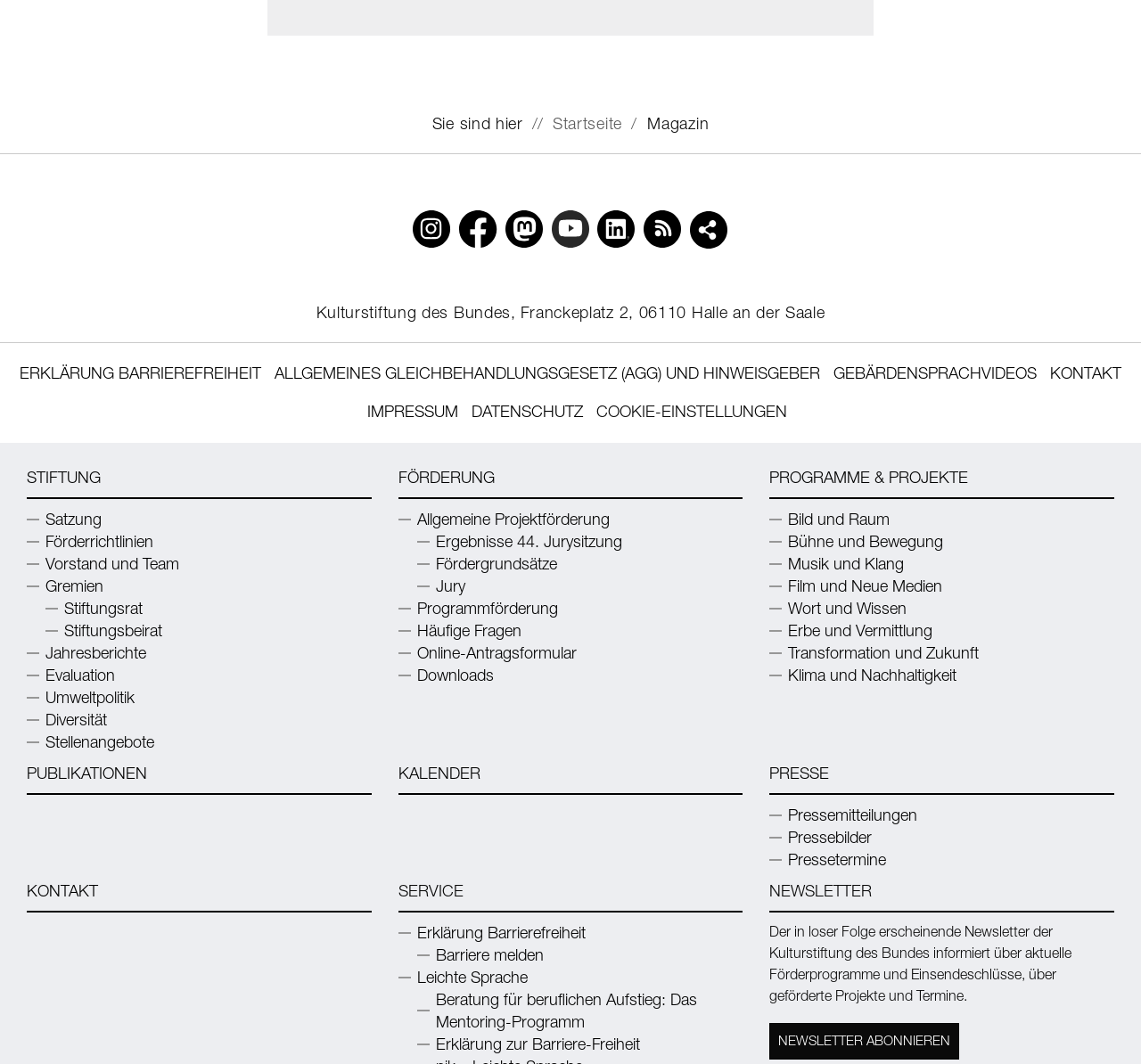Predict the bounding box coordinates of the UI element that matches this description: "Allgemeines Gleichbehandlungsgesetz (AGG) und Hinweisgeber". The coordinates should be in the format [left, top, right, bottom] with each value between 0 and 1.

[0.241, 0.342, 0.719, 0.359]